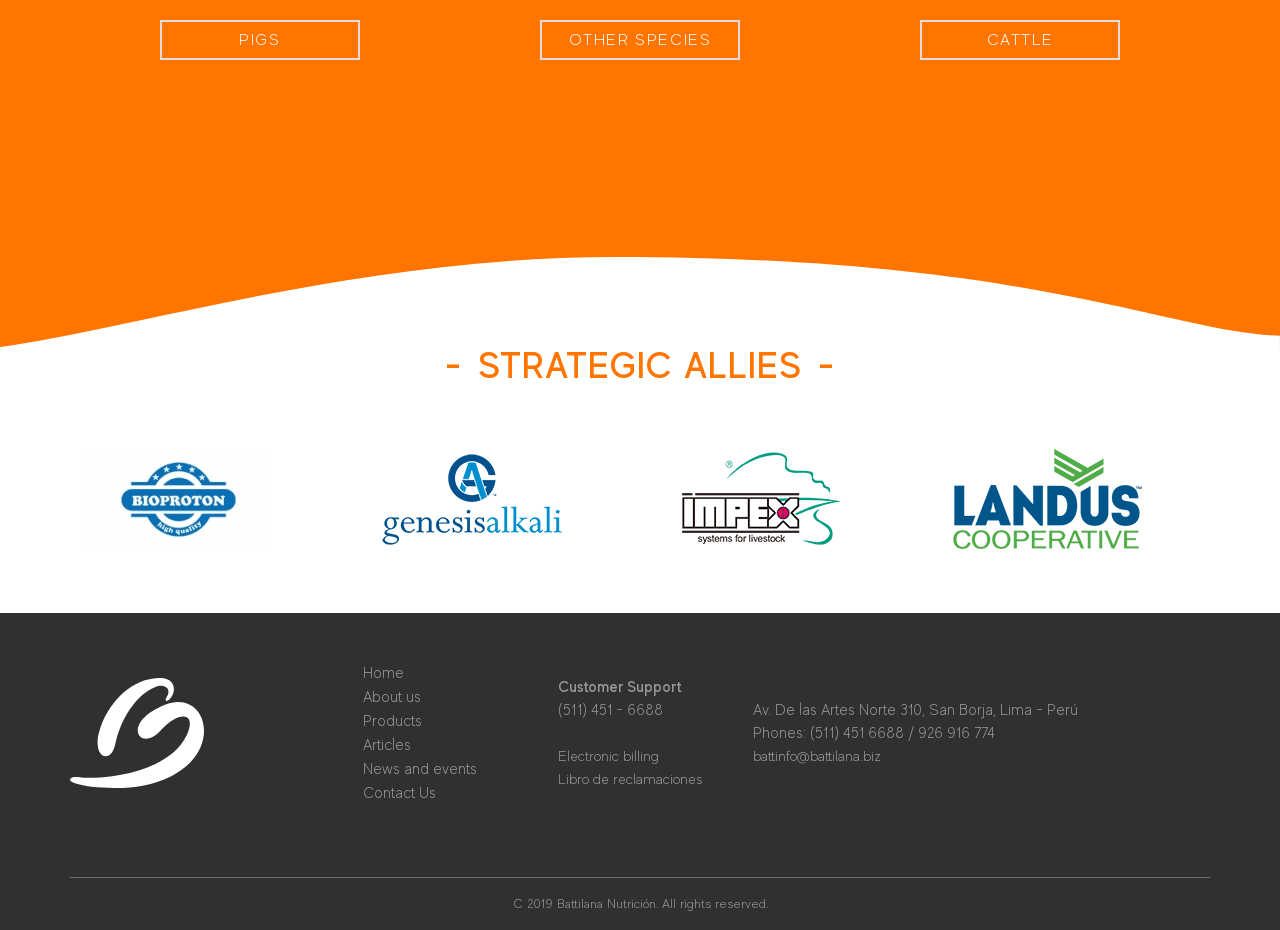Can you find the bounding box coordinates of the area I should click to execute the following instruction: "Click on the 'OTHER SPECIES' link"?

[0.174, 0.021, 0.331, 0.064]